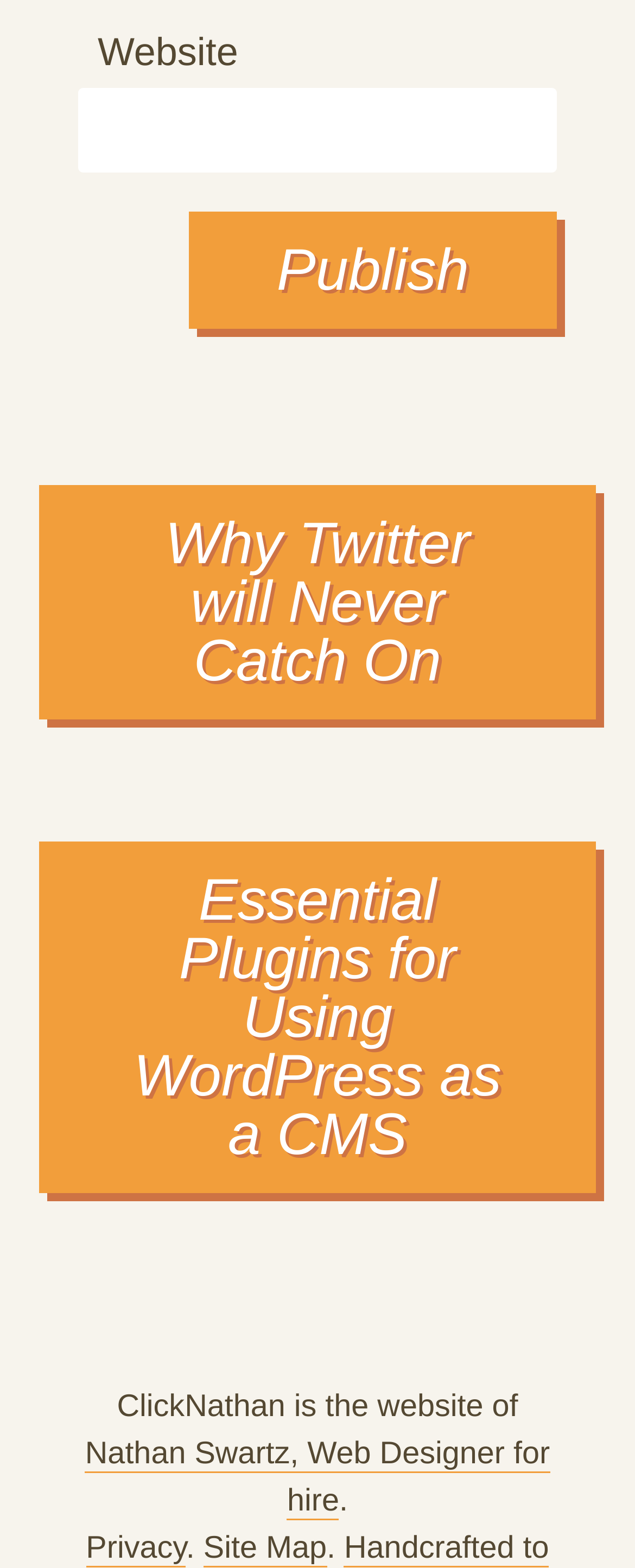Who is the web designer for hire?
Give a single word or phrase as your answer by examining the image.

Nathan Swartz